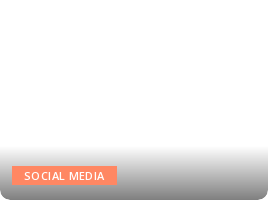Elaborate on the details you observe in the image.

The image features multiple colorful social media icons arranged together, illustrating the interconnectedness of various platforms. Prominently displayed is a button labeled "SOCIAL MEDIA" set against a gradient background that transitions from a light hue to darker shades, enhancing the visibility of the button. The collection of icons represents popular social media platforms, symbolizing the proliferation and impact of digital communication in contemporary society. This visual serves as a reminder of how integral social media has become in our daily lives, connecting individuals and communities globally.